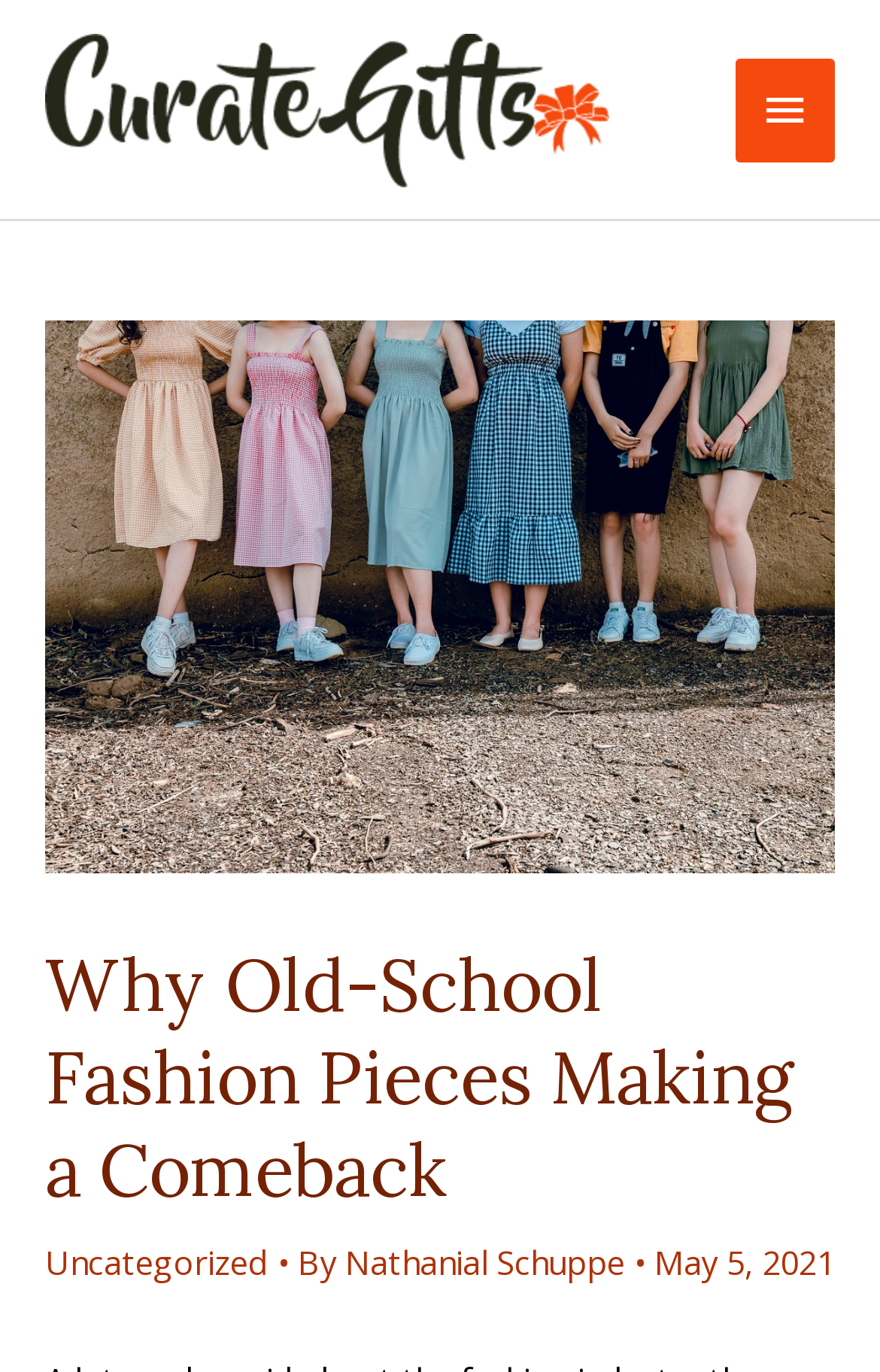Identify and provide the text content of the webpage's primary headline.

Why Old-School Fashion Pieces Making a Comeback